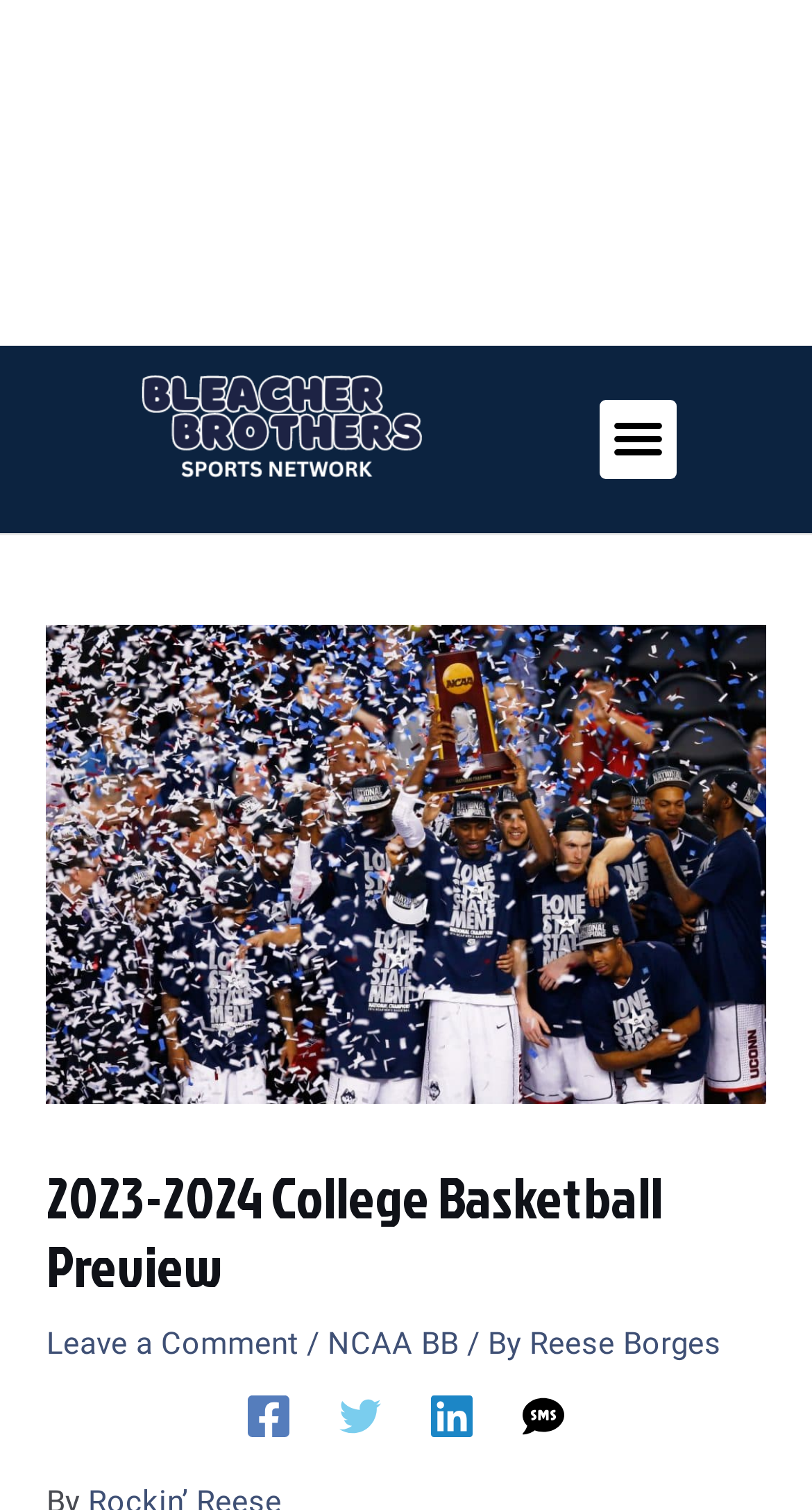Please extract the primary headline from the webpage.

2023-2024 College Basketball Preview